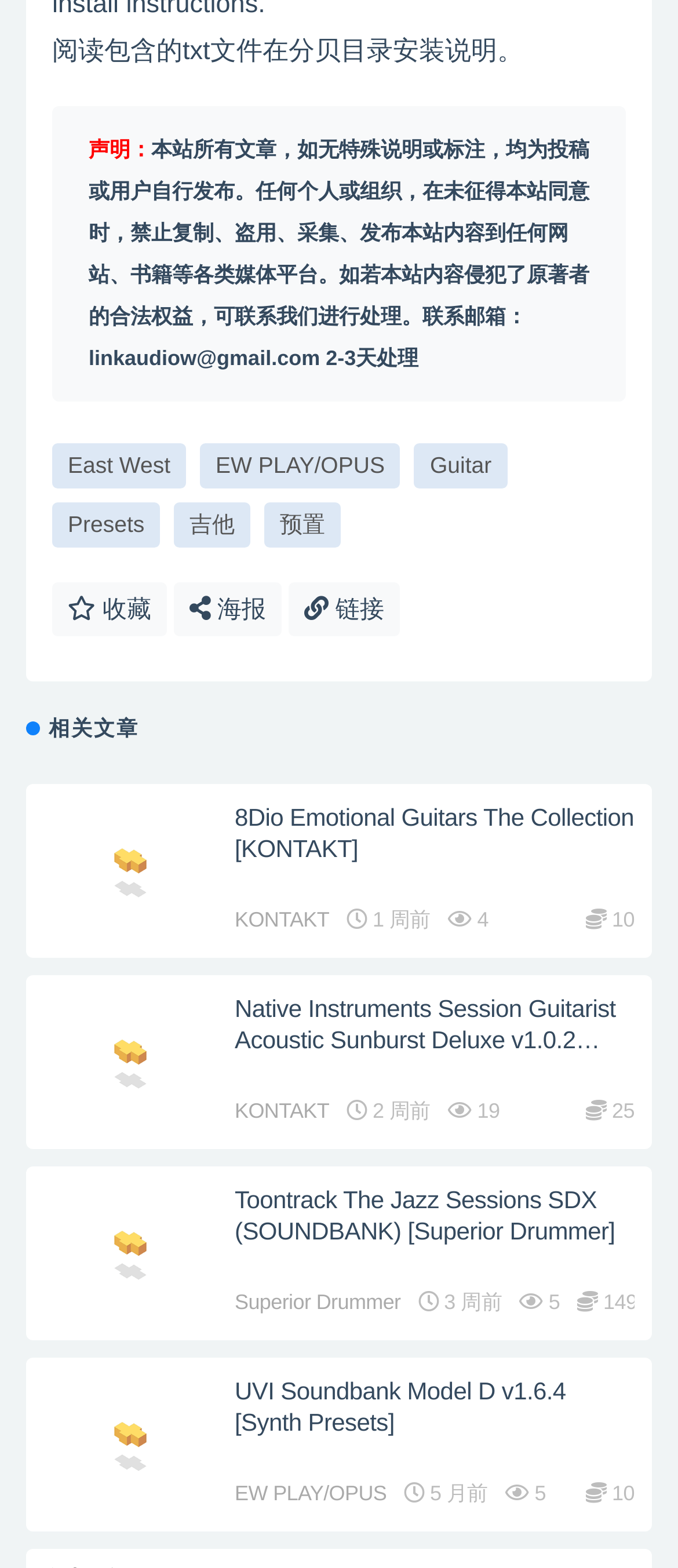Using the webpage screenshot and the element description East West, determine the bounding box coordinates. Specify the coordinates in the format (top-left x, top-left y, bottom-right x, bottom-right y) with values ranging from 0 to 1.

[0.077, 0.283, 0.274, 0.312]